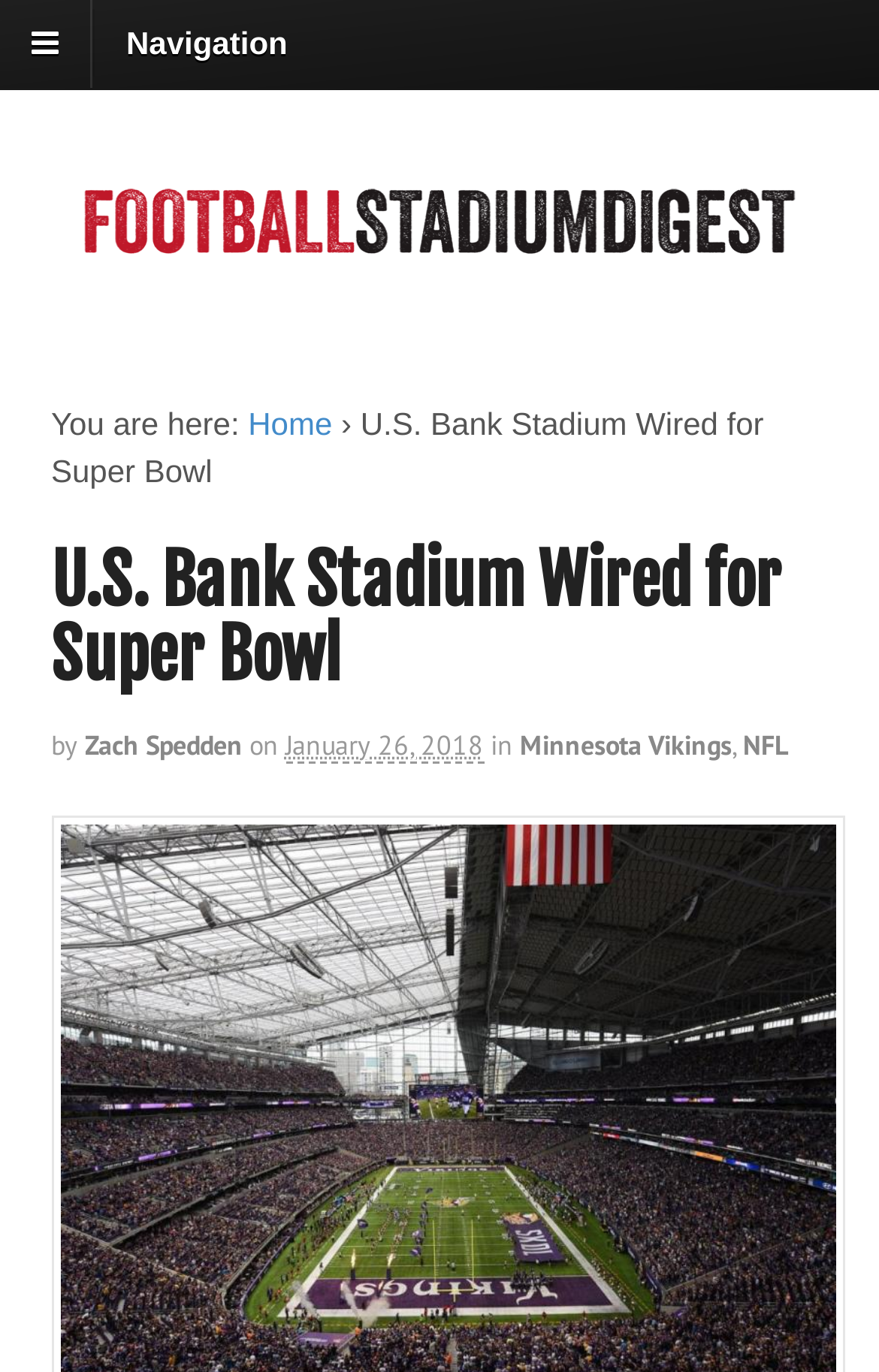When was the article published?
Based on the image, respond with a single word or phrase.

January 26, 2018